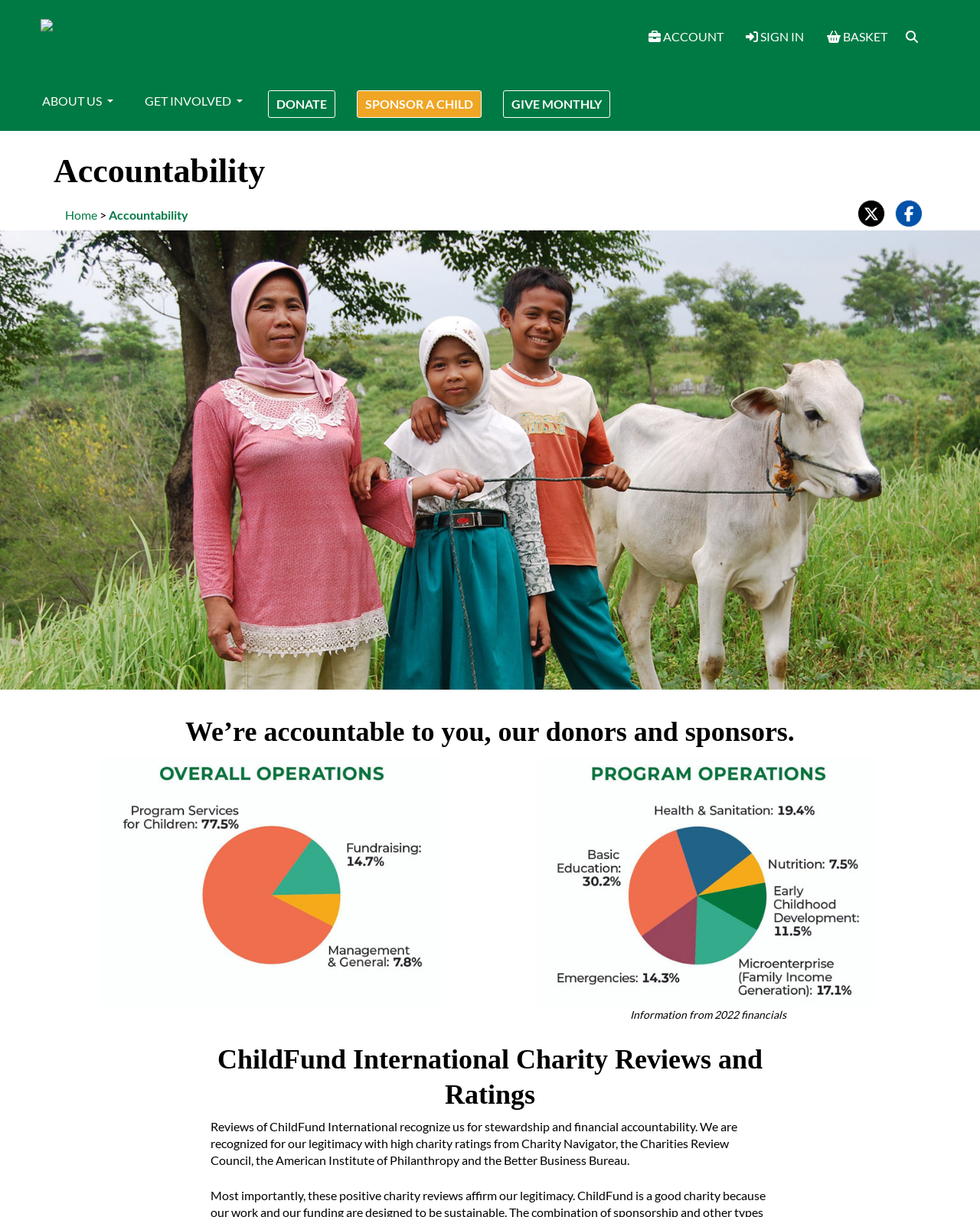Please identify the coordinates of the bounding box that should be clicked to fulfill this instruction: "Click the SIGN IN link".

[0.753, 0.023, 0.833, 0.037]